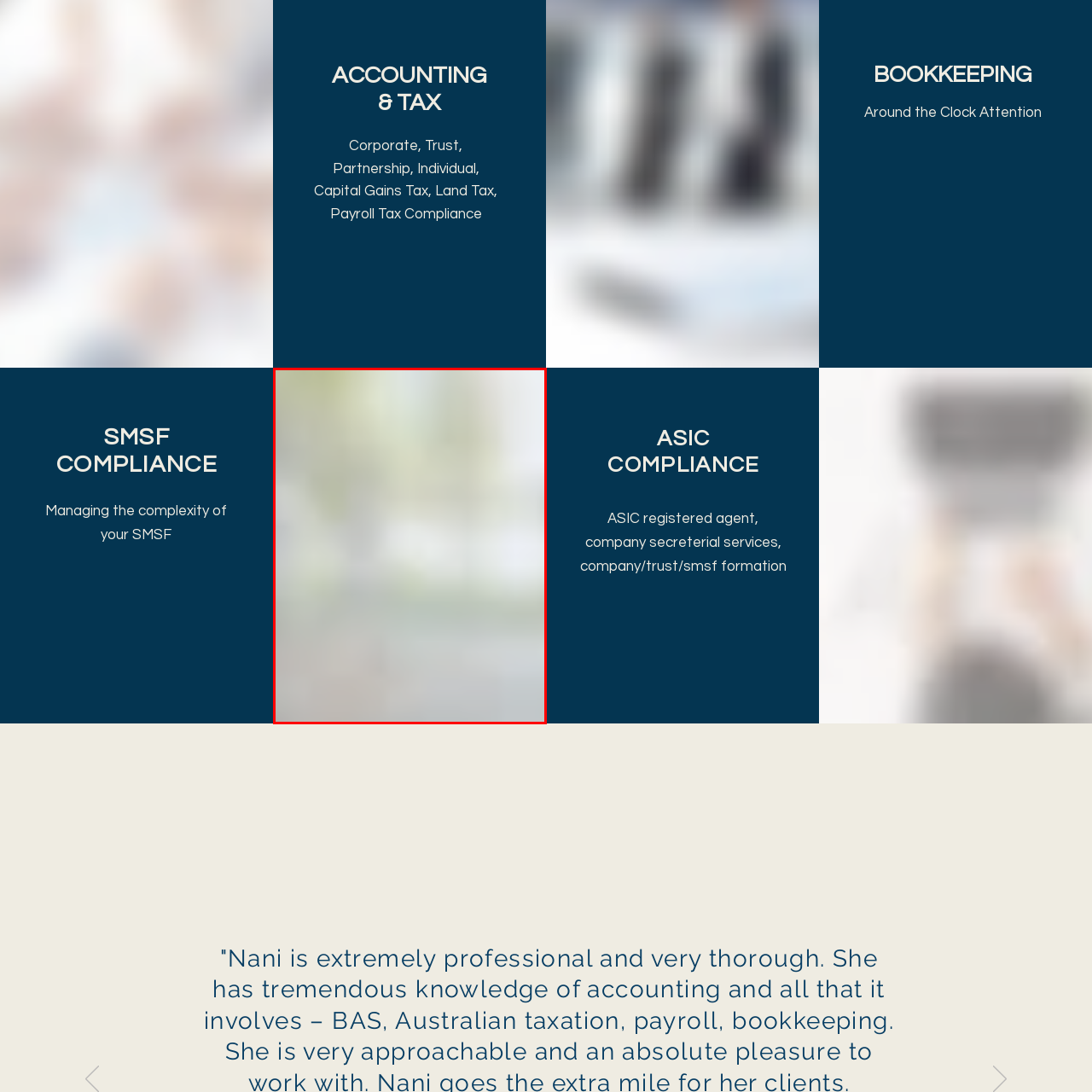Observe the image area highlighted by the pink border and answer the ensuing question in detail, using the visual cues: 
Is the background of the image sharp?

The caption states that the background is 'softly blurred', which suggests that it is not sharp or in focus, but rather has a gentle, hazy quality to it.